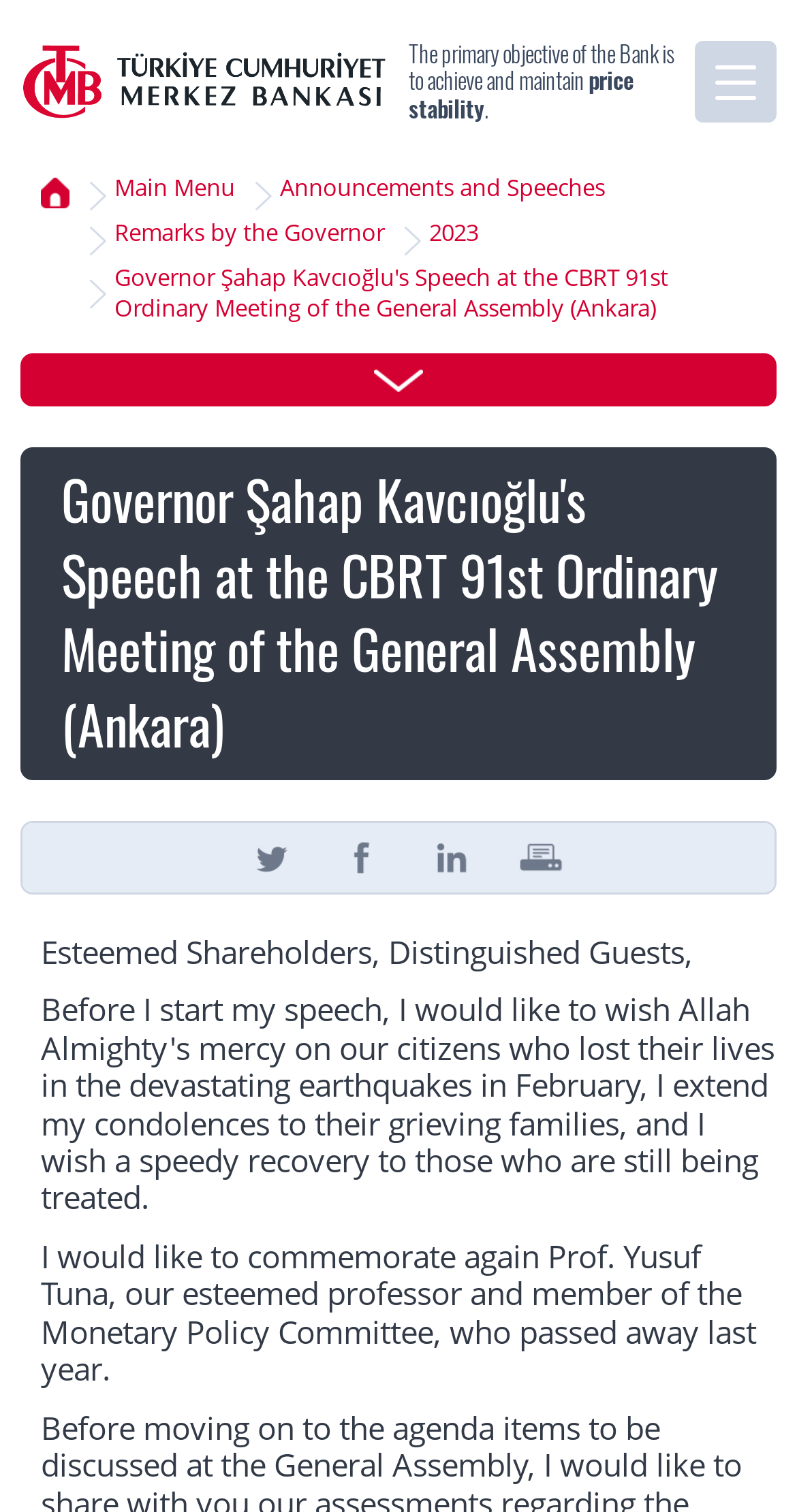What is the primary objective of the Bank?
Refer to the image and give a detailed response to the question.

The primary objective of the Bank is mentioned in the static text on the webpage, which states 'The primary objective of the Bank is to achieve and maintain price stability.'